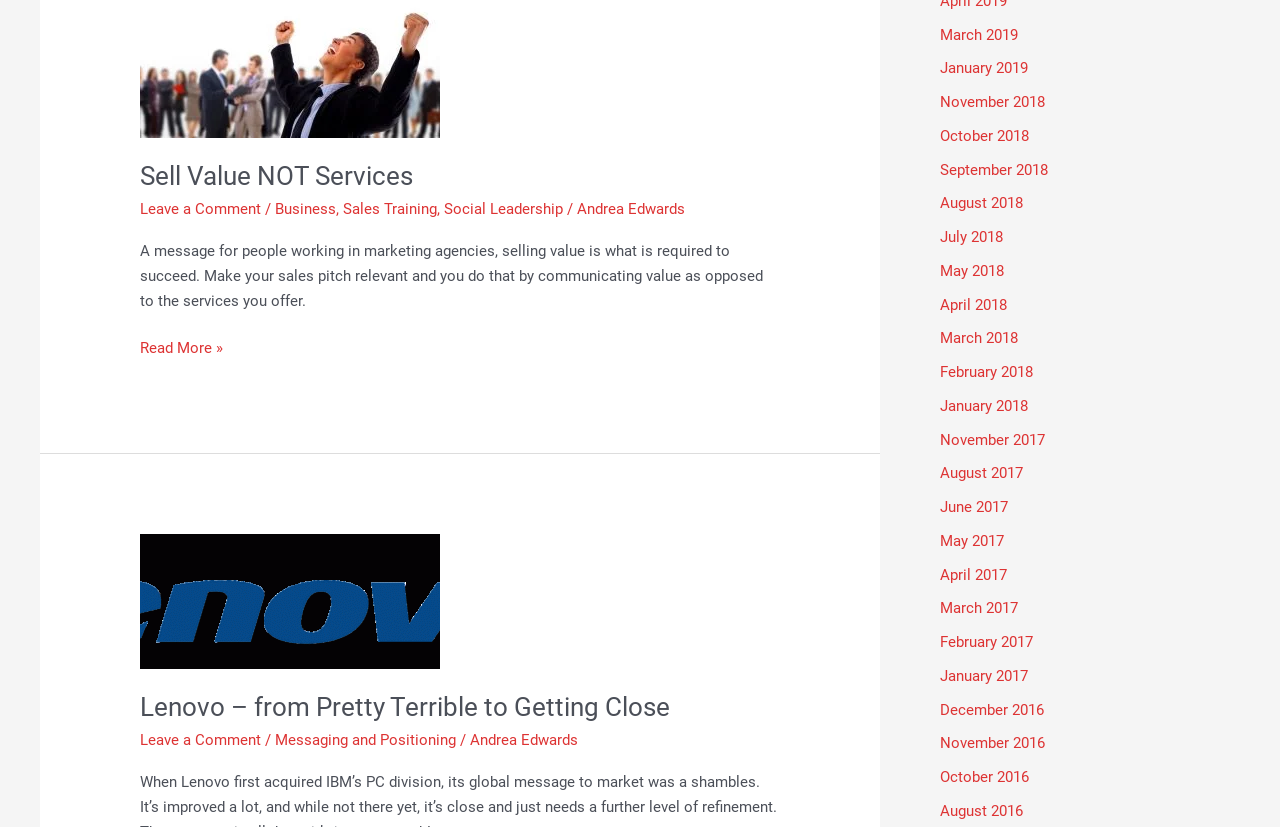Identify the bounding box coordinates of the area you need to click to perform the following instruction: "View posts from 'March 2019'".

[0.734, 0.031, 0.795, 0.053]